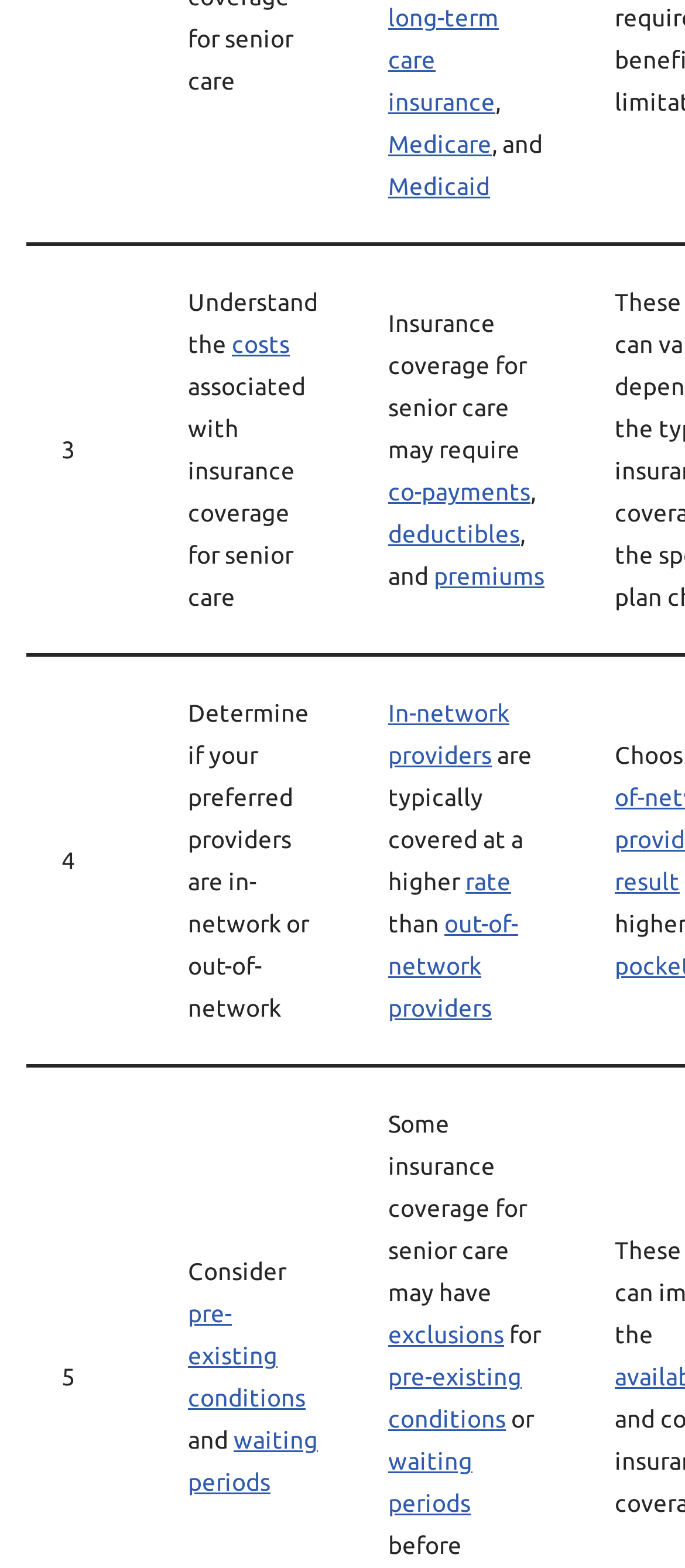Can you find the bounding box coordinates for the element to click on to achieve the instruction: "Learn about costs"?

[0.338, 0.211, 0.423, 0.229]